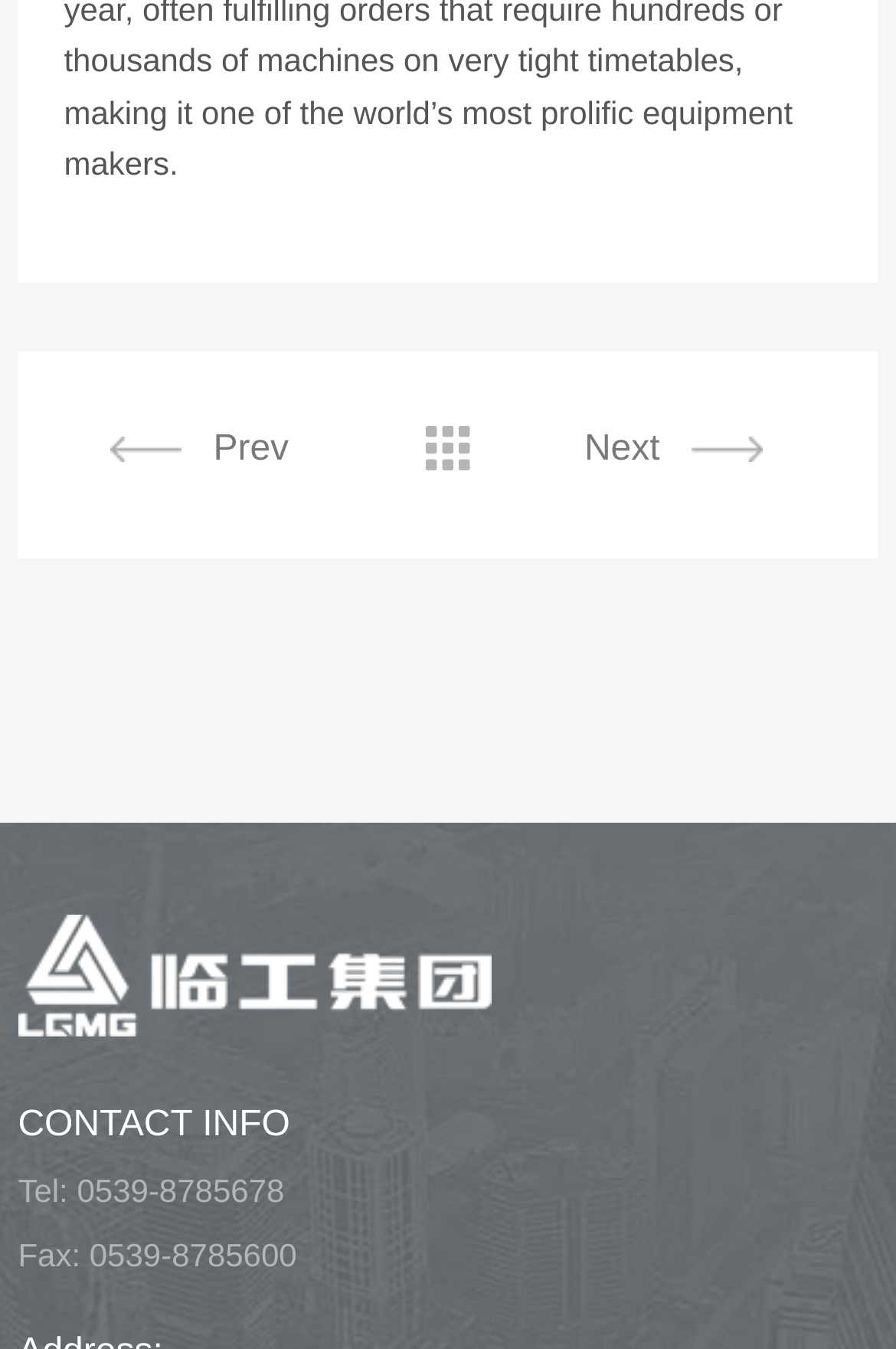Please respond to the question with a concise word or phrase:
What is the fax number?

0539-8785600